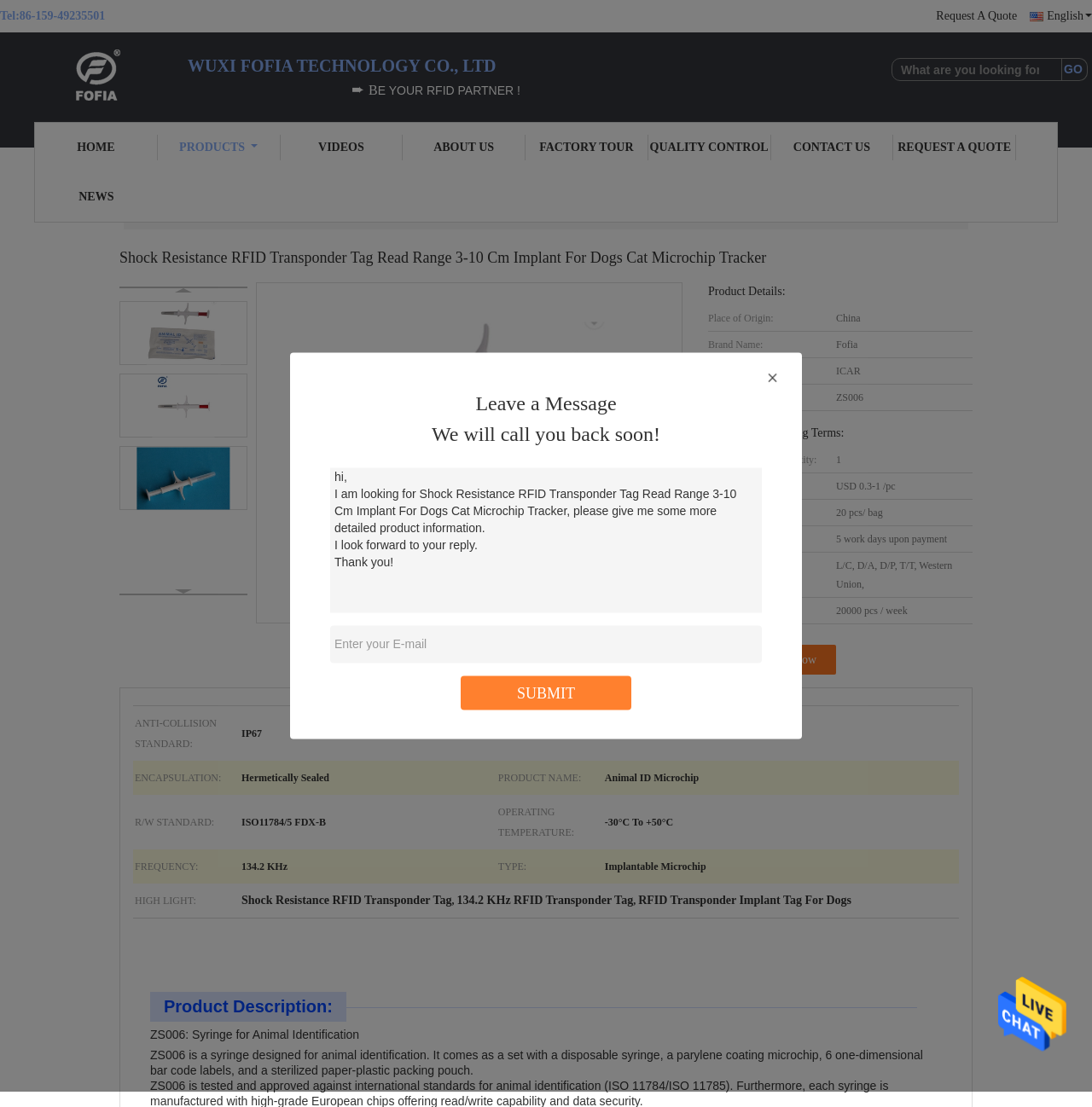Calculate the bounding box coordinates of the UI element given the description: "News".

[0.032, 0.166, 0.144, 0.19]